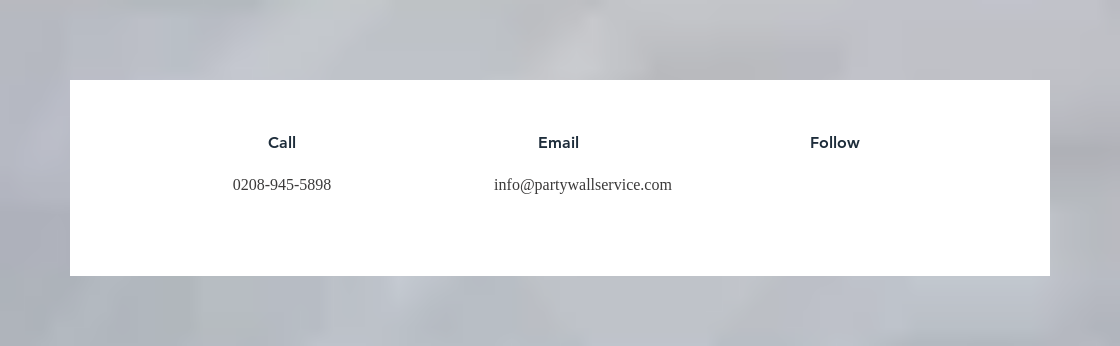Answer the following query with a single word or phrase:
What is the email address for digital communication?

info@partywallservice.com